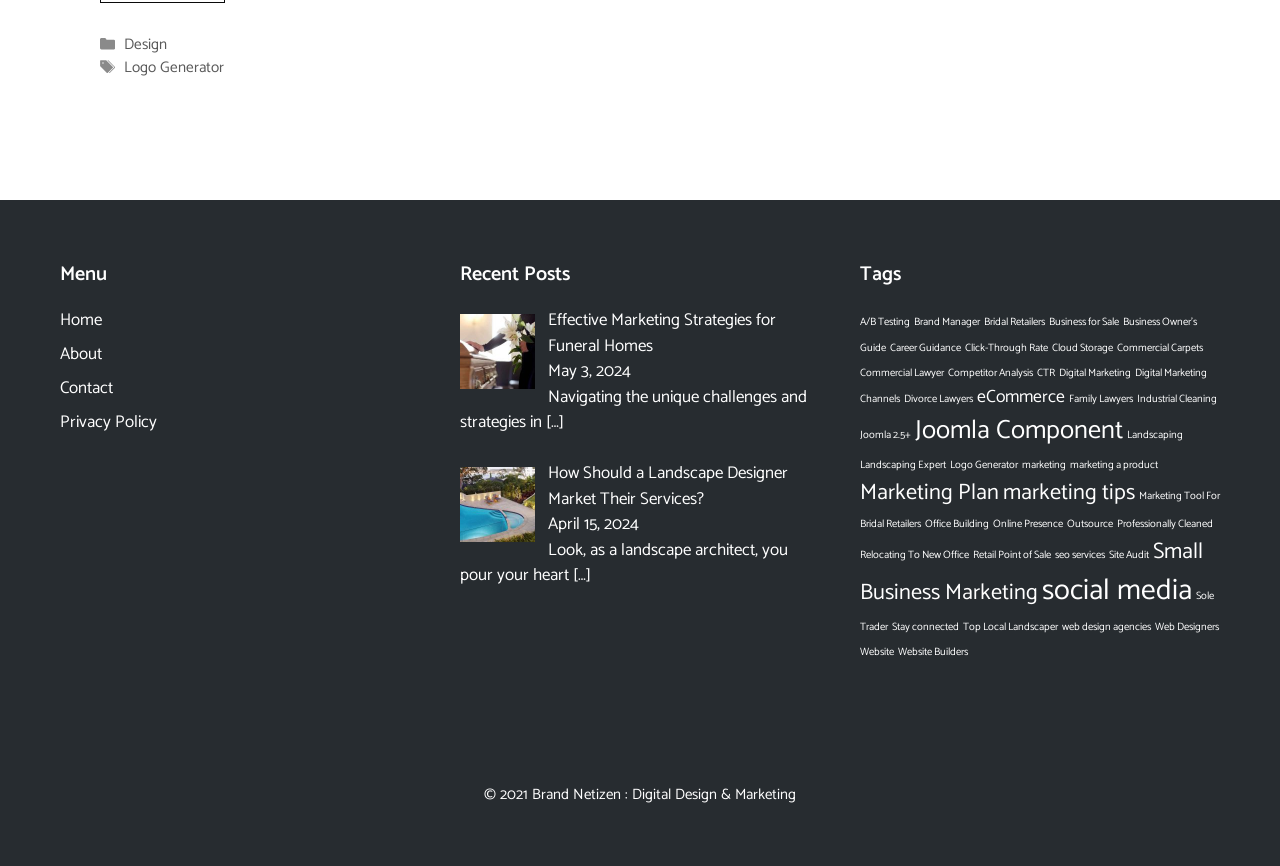Provide a one-word or one-phrase answer to the question:
How many items are related to 'Joomla Component'?

4